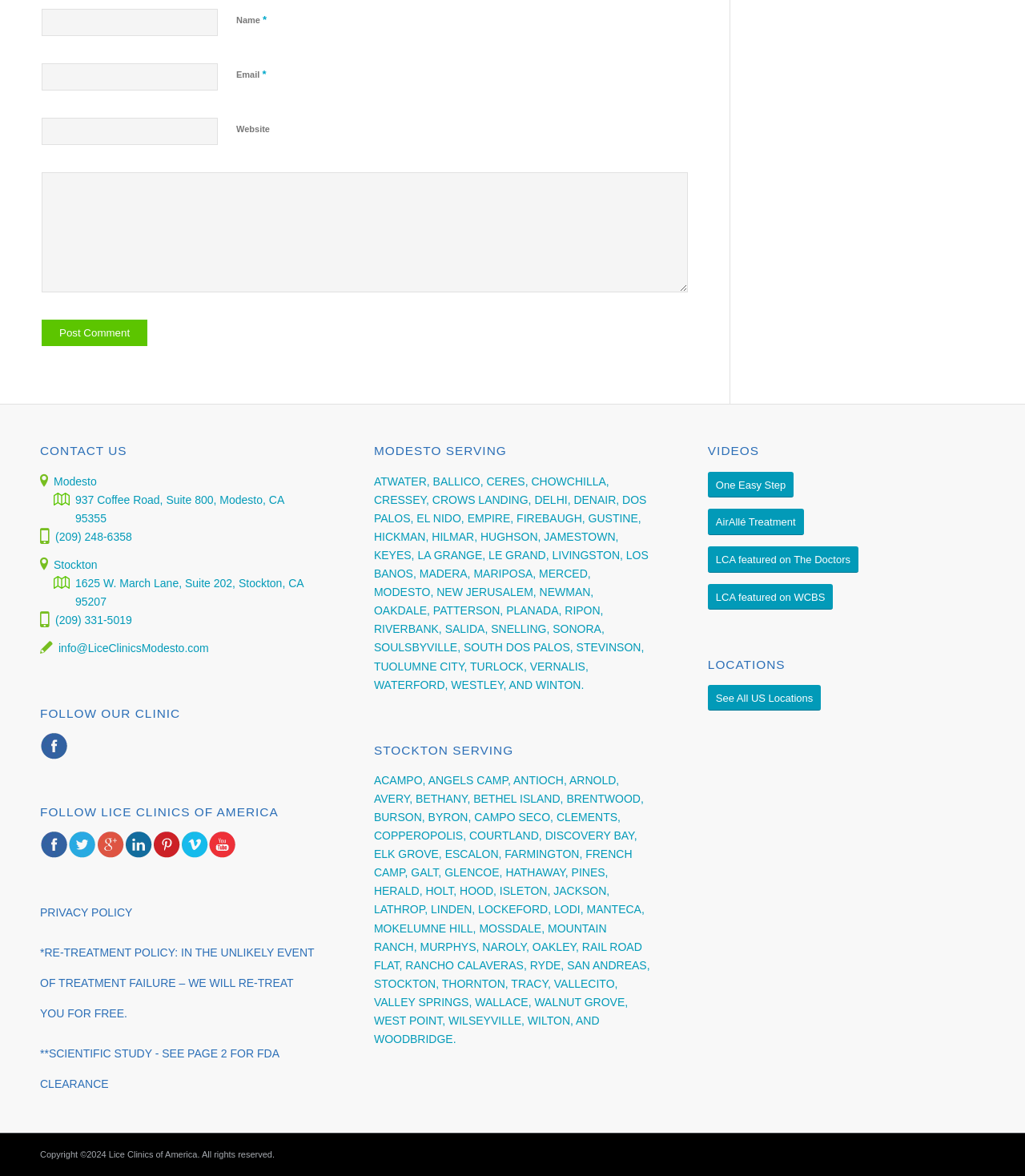Please provide the bounding box coordinates for the element that needs to be clicked to perform the following instruction: "Visit the Modesto clinic". The coordinates should be given as four float numbers between 0 and 1, i.e., [left, top, right, bottom].

[0.052, 0.404, 0.094, 0.415]